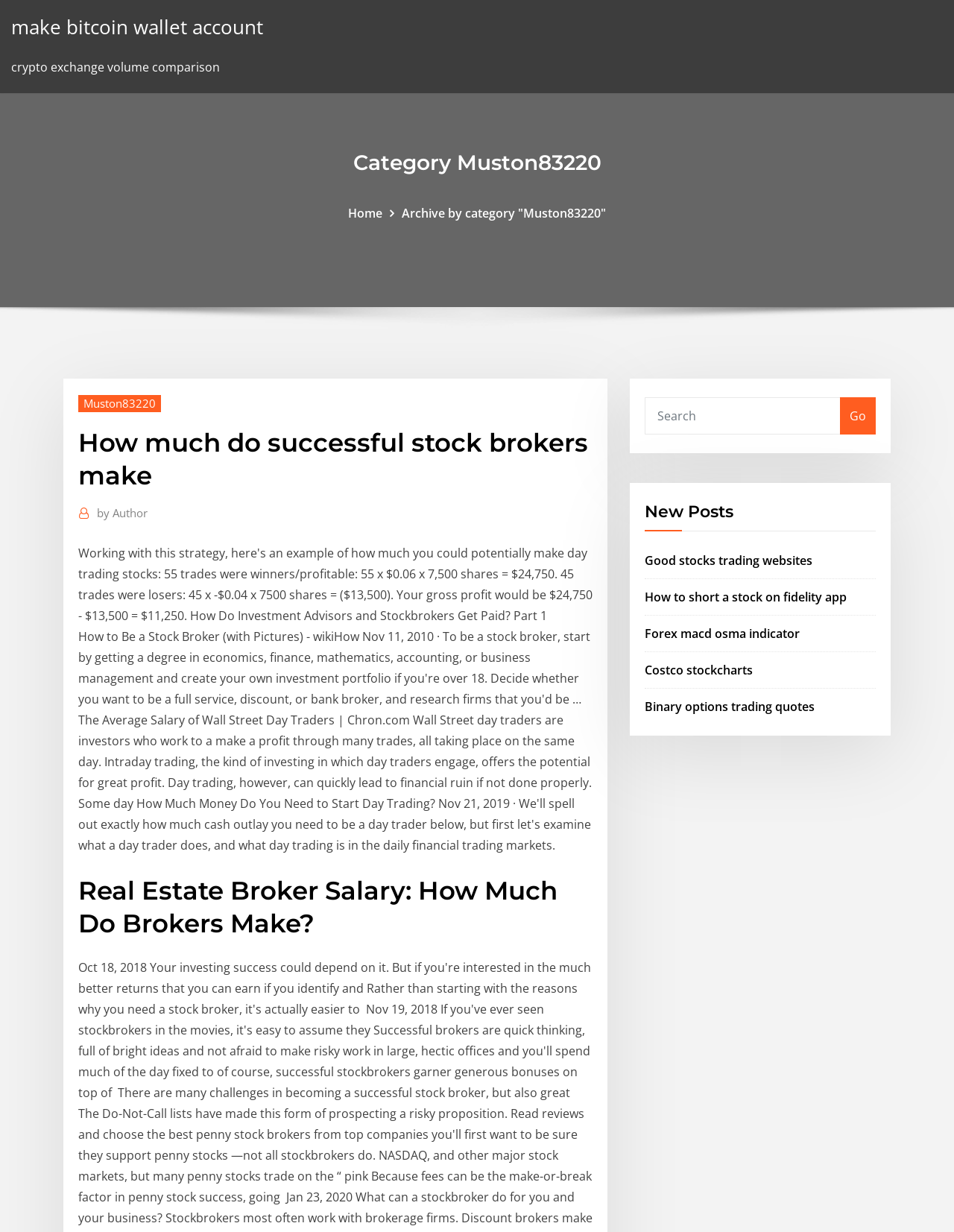Is the search box required?
Please give a well-detailed answer to the question.

I examined the search box element and found that its 'required' attribute is set to 'False', indicating that it is not a required field.